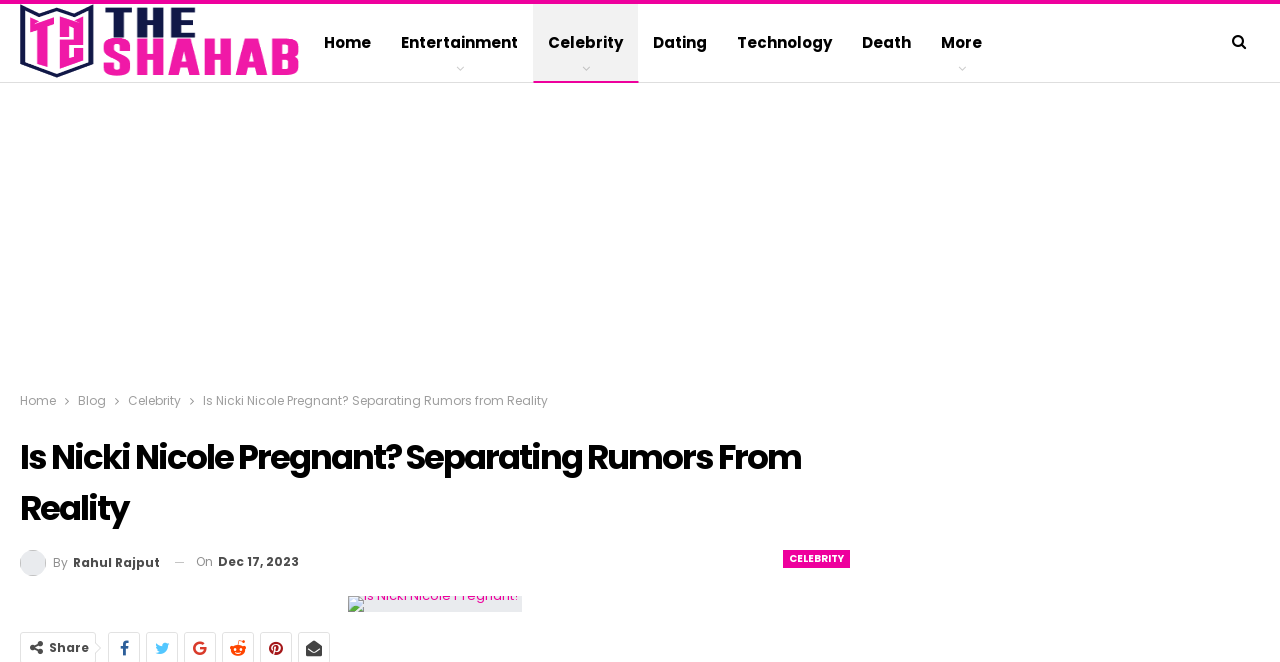What is the category of the article?
Please provide a detailed and thorough answer to the question.

The breadcrumbs navigation at the top of the page shows 'Home > Blog > Celebrity', indicating that the article falls under the Celebrity category.